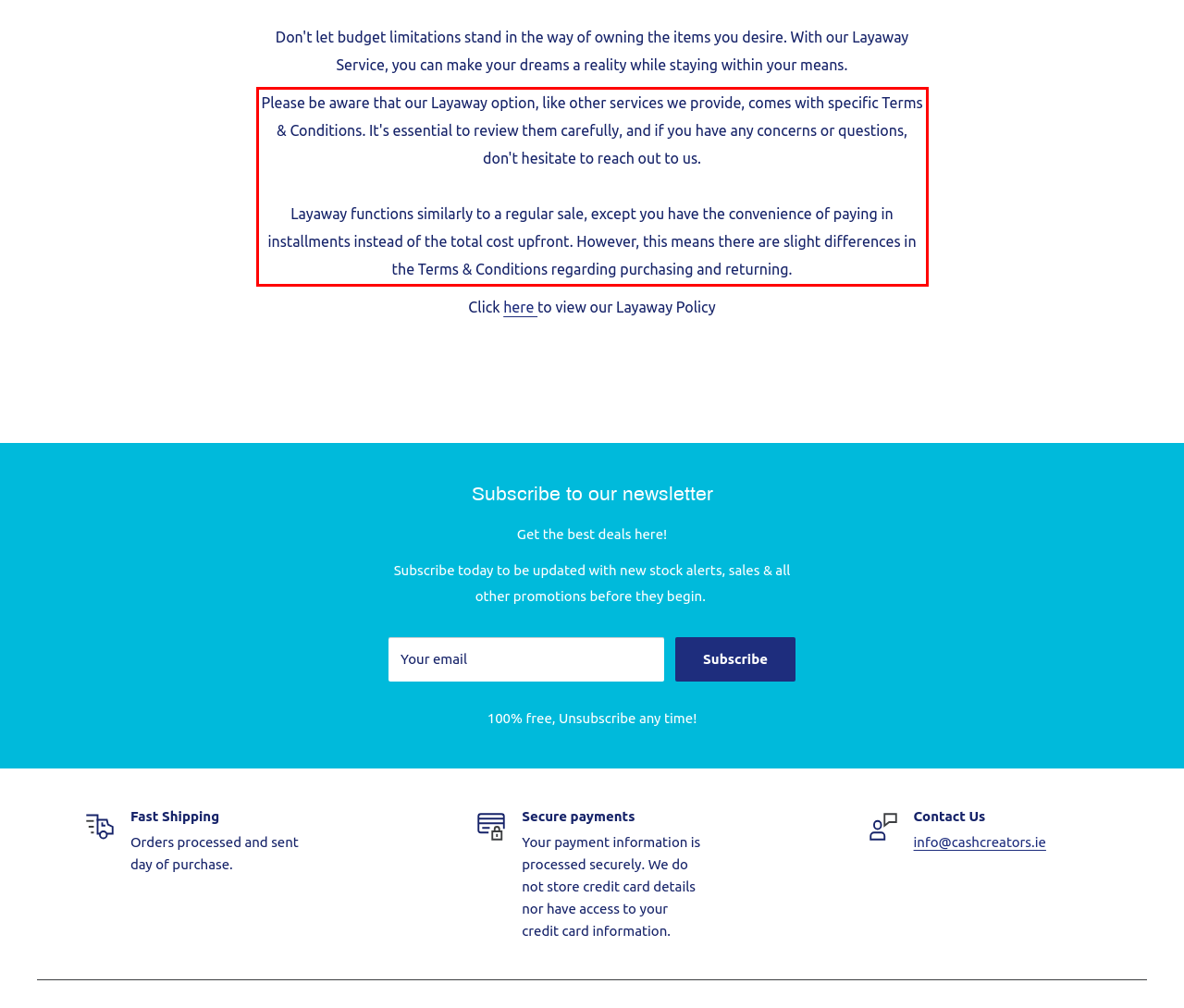Identify and extract the text within the red rectangle in the screenshot of the webpage.

Please be aware that our Layaway option, like other services we provide, comes with specific Terms & Conditions. It's essential to review them carefully, and if you have any concerns or questions, don't hesitate to reach out to us. Layaway functions similarly to a regular sale, except you have the convenience of paying in installments instead of the total cost upfront. However, this means there are slight differences in the Terms & Conditions regarding purchasing and returning.